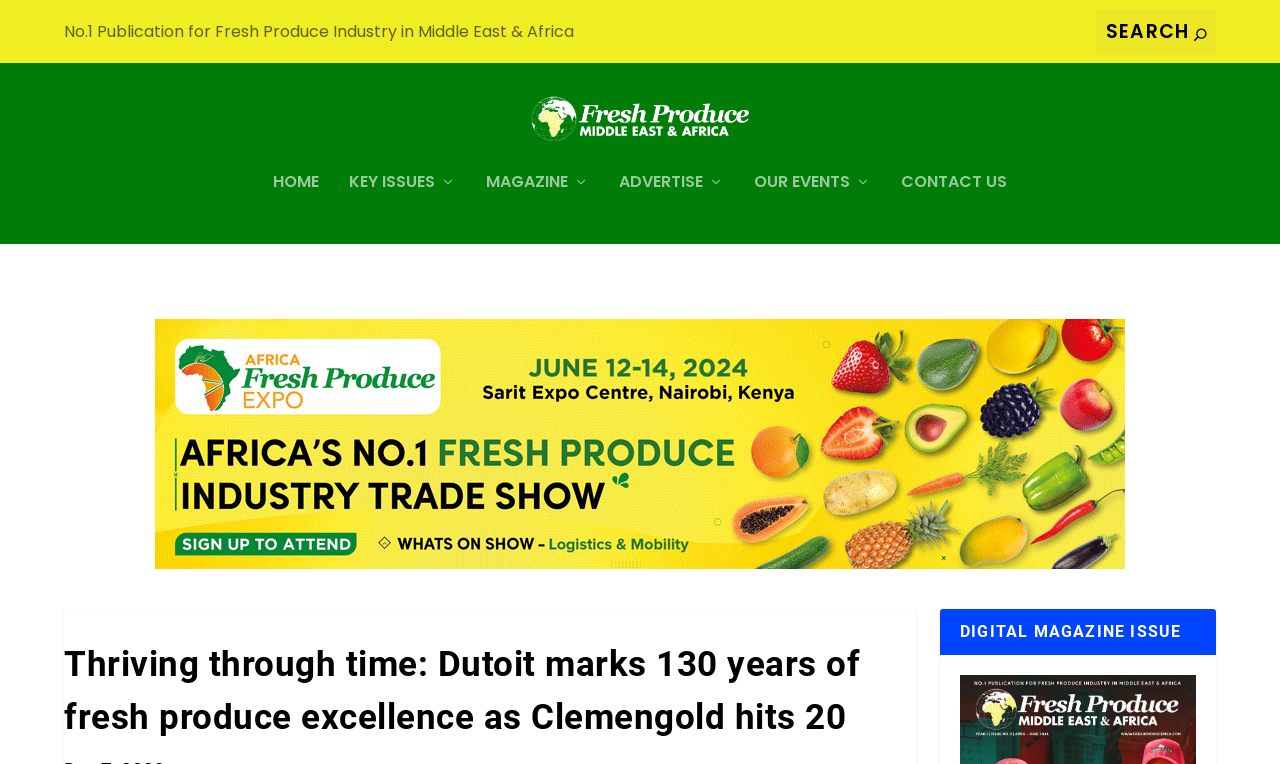What type of issue is the digital magazine?
Please provide a single word or phrase answer based on the image.

DIGITAL MAGAZINE ISSUE